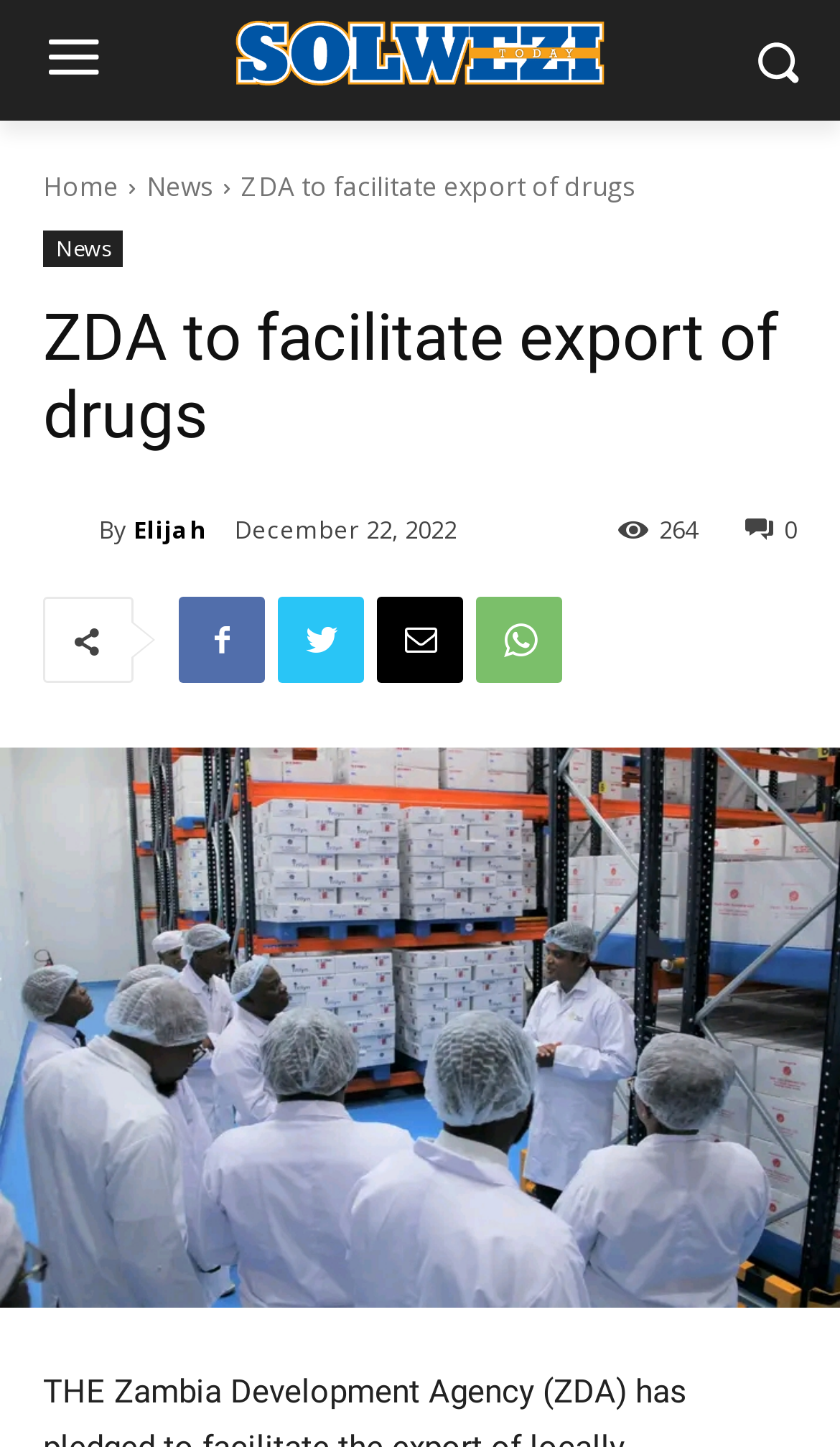Show me the bounding box coordinates of the clickable region to achieve the task as per the instruction: "share this article".

[0.887, 0.353, 0.949, 0.375]